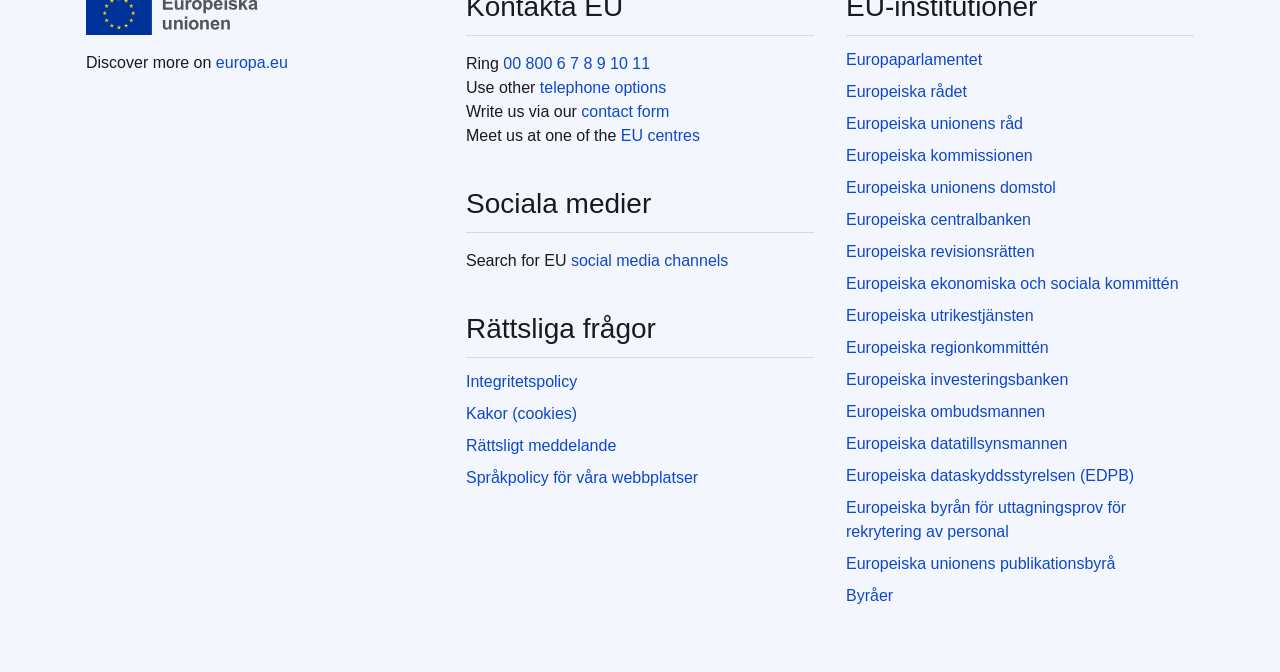Please specify the bounding box coordinates of the clickable region necessary for completing the following instruction: "Search for EU social media channels". The coordinates must consist of four float numbers between 0 and 1, i.e., [left, top, right, bottom].

[0.446, 0.375, 0.569, 0.401]